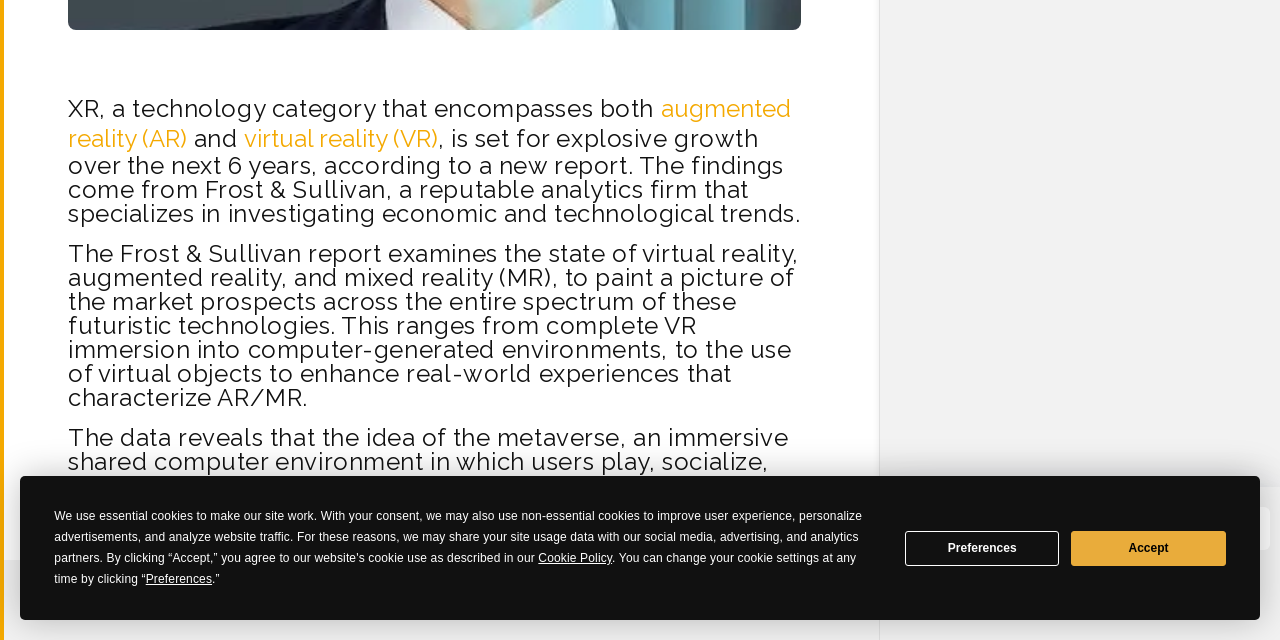Given the element description placeholder="Start Typing here...", predict the bounding box coordinates for the UI element in the webpage screenshot. The format should be (top-left x, top-left y, bottom-right x, bottom-right y), and the values should be between 0 and 1.

[0.703, 0.808, 0.972, 0.844]